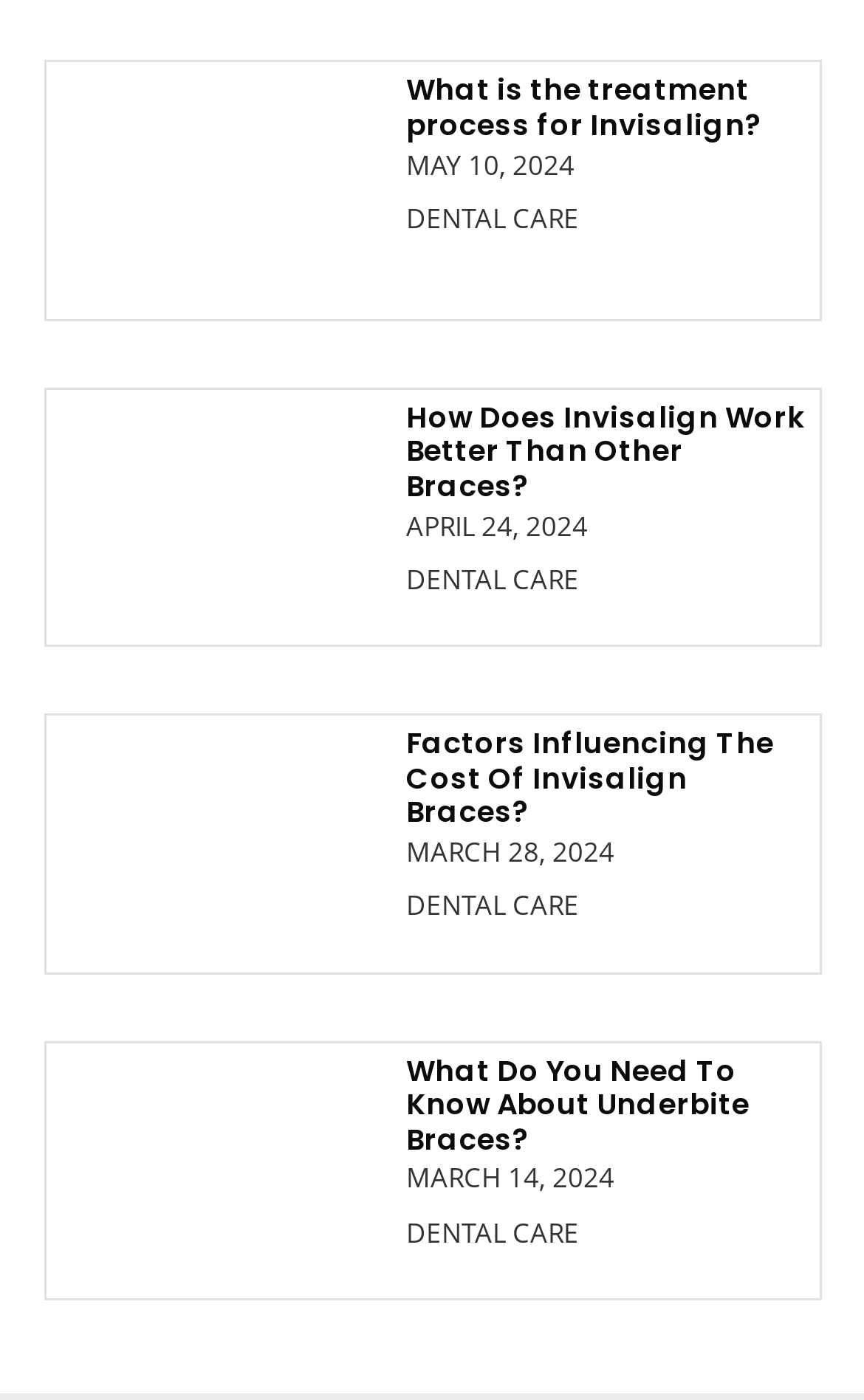How many headings are there on the webpage?
Respond to the question with a well-detailed and thorough answer.

I counted the number of heading elements on the webpage, which are 7 in total. These headings are associated with links and dates, suggesting that they are article titles.